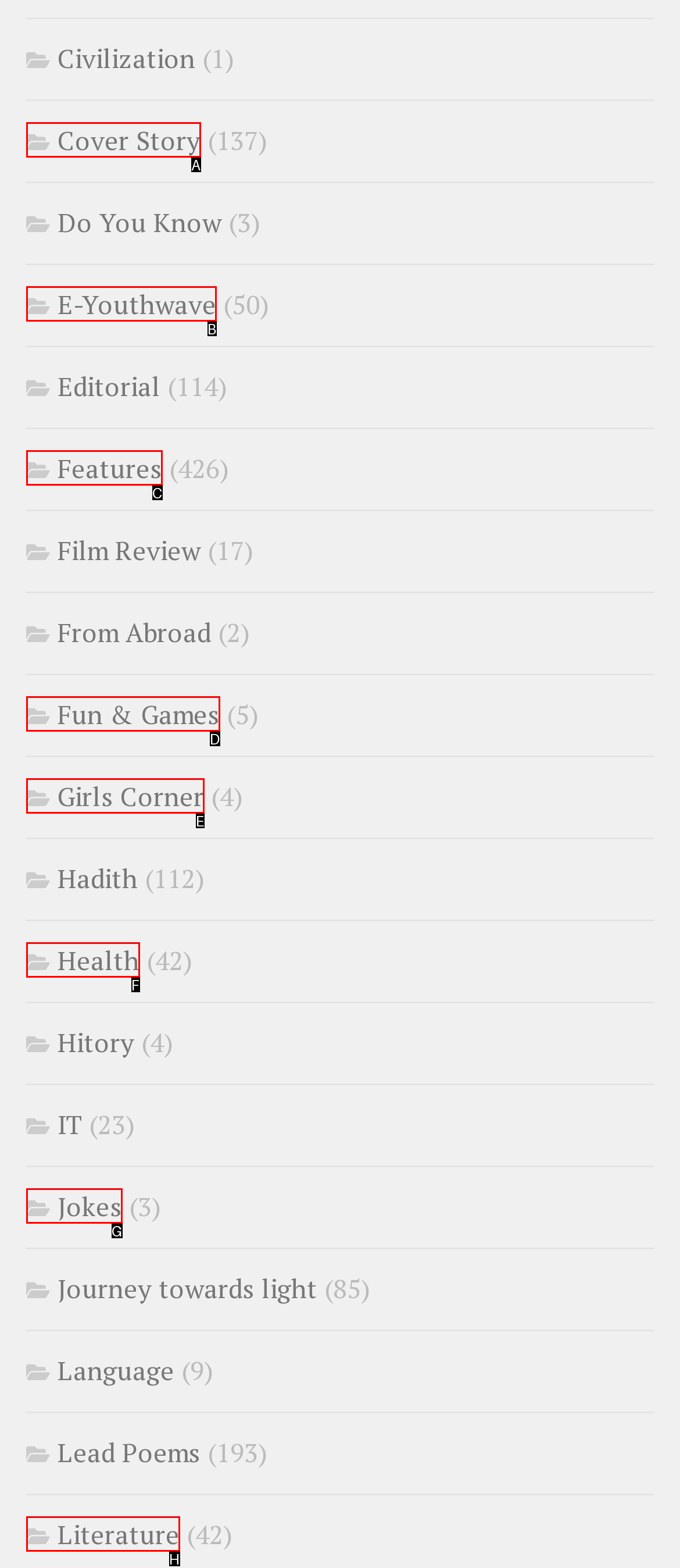Choose the option that matches the following description: Girls Corner
Reply with the letter of the selected option directly.

E